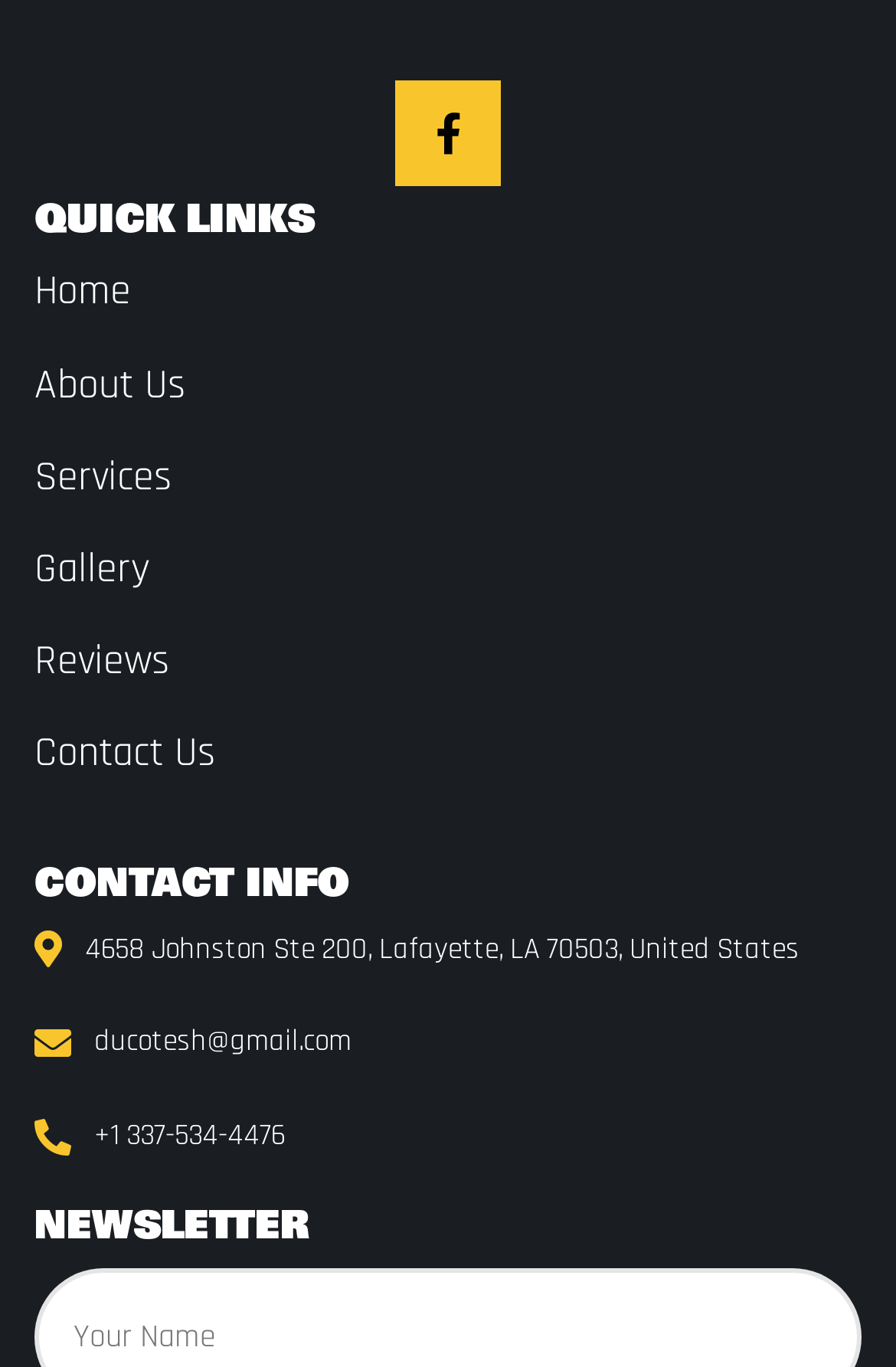What is the email address listed on the webpage?
Answer with a single word or phrase by referring to the visual content.

ducotesh@gmail.com